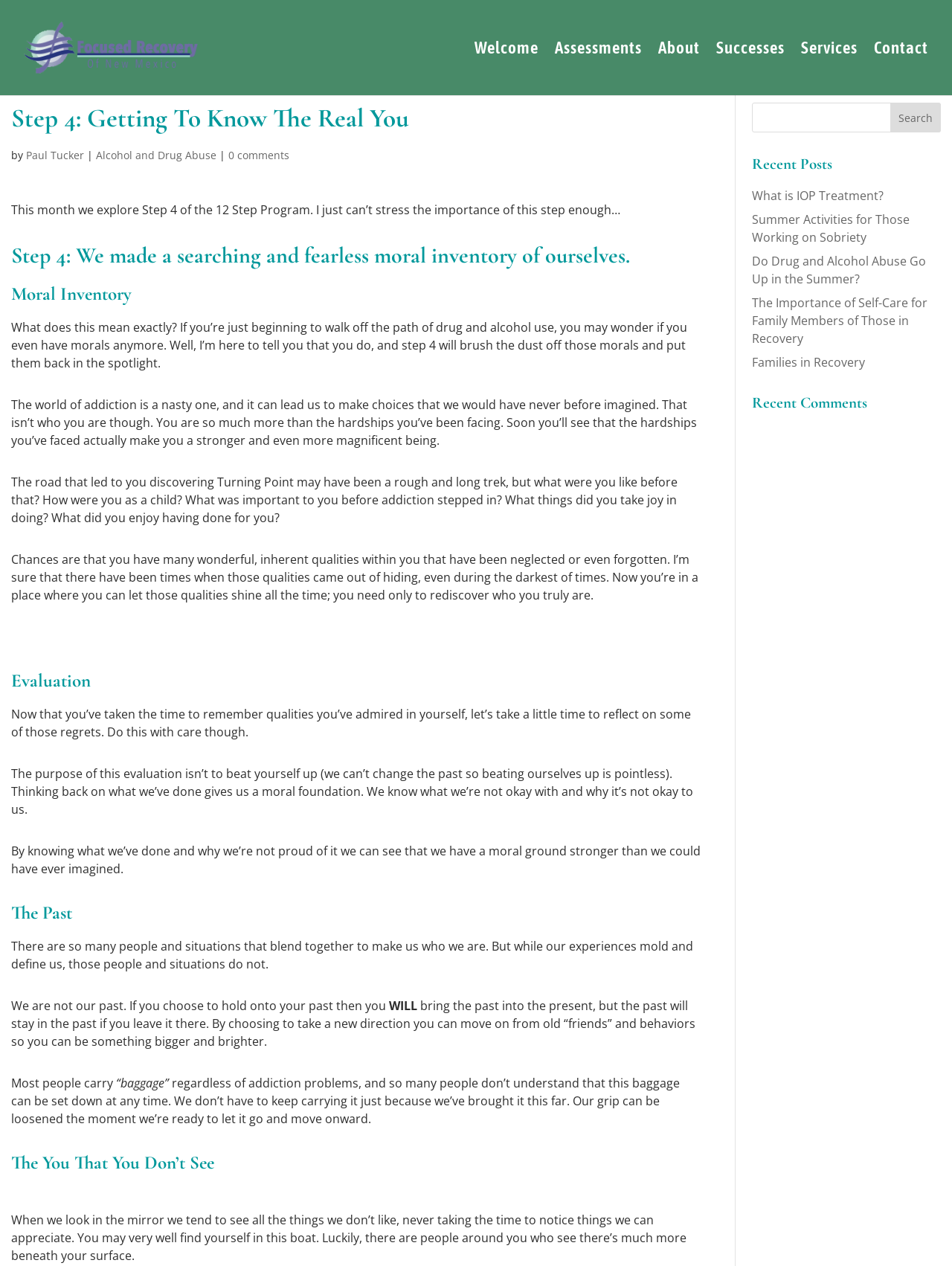Based on the visual content of the image, answer the question thoroughly: Who is the author of the article?

I found the answer by looking at the text near the top of the webpage, where it says 'by Paul Tucker'. This suggests that Paul Tucker is the author of the article.